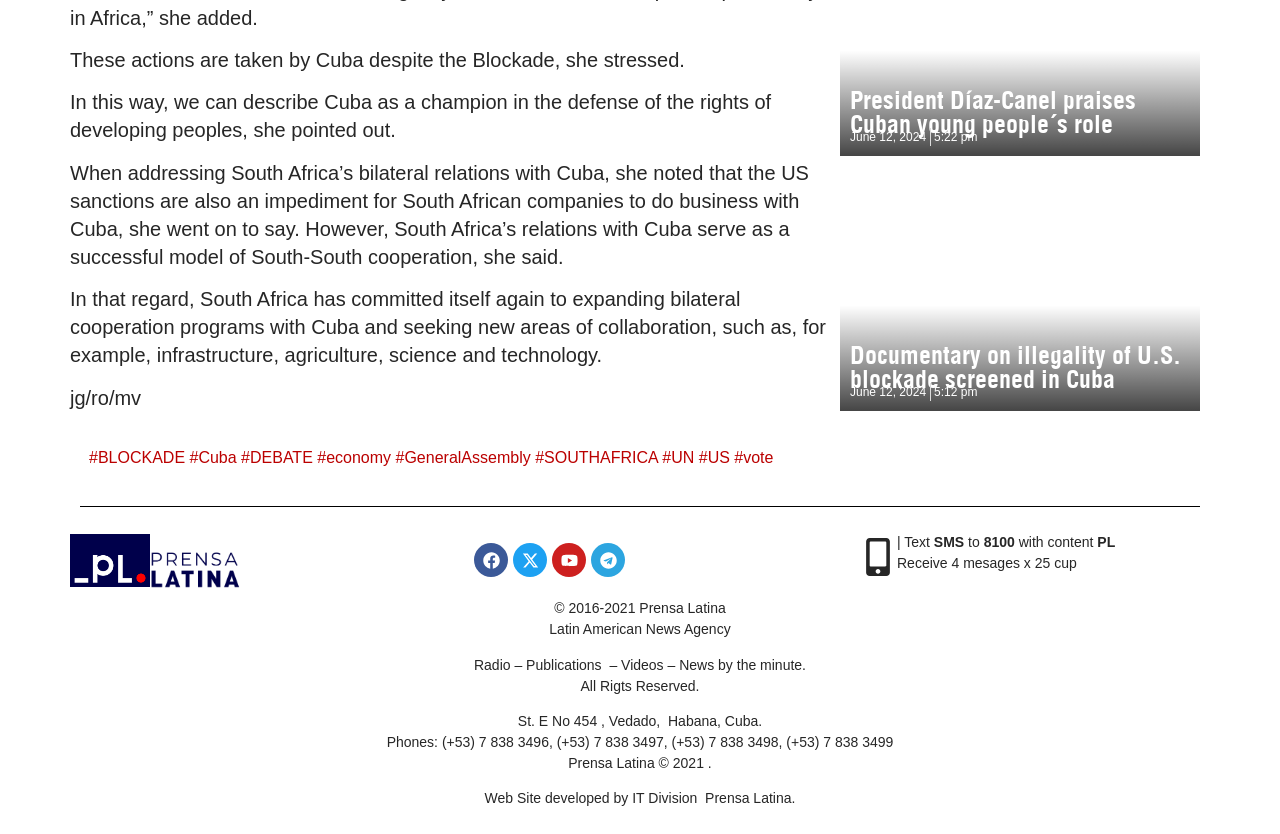Respond with a single word or phrase to the following question:
What is the name of the news agency?

Prensa Latina